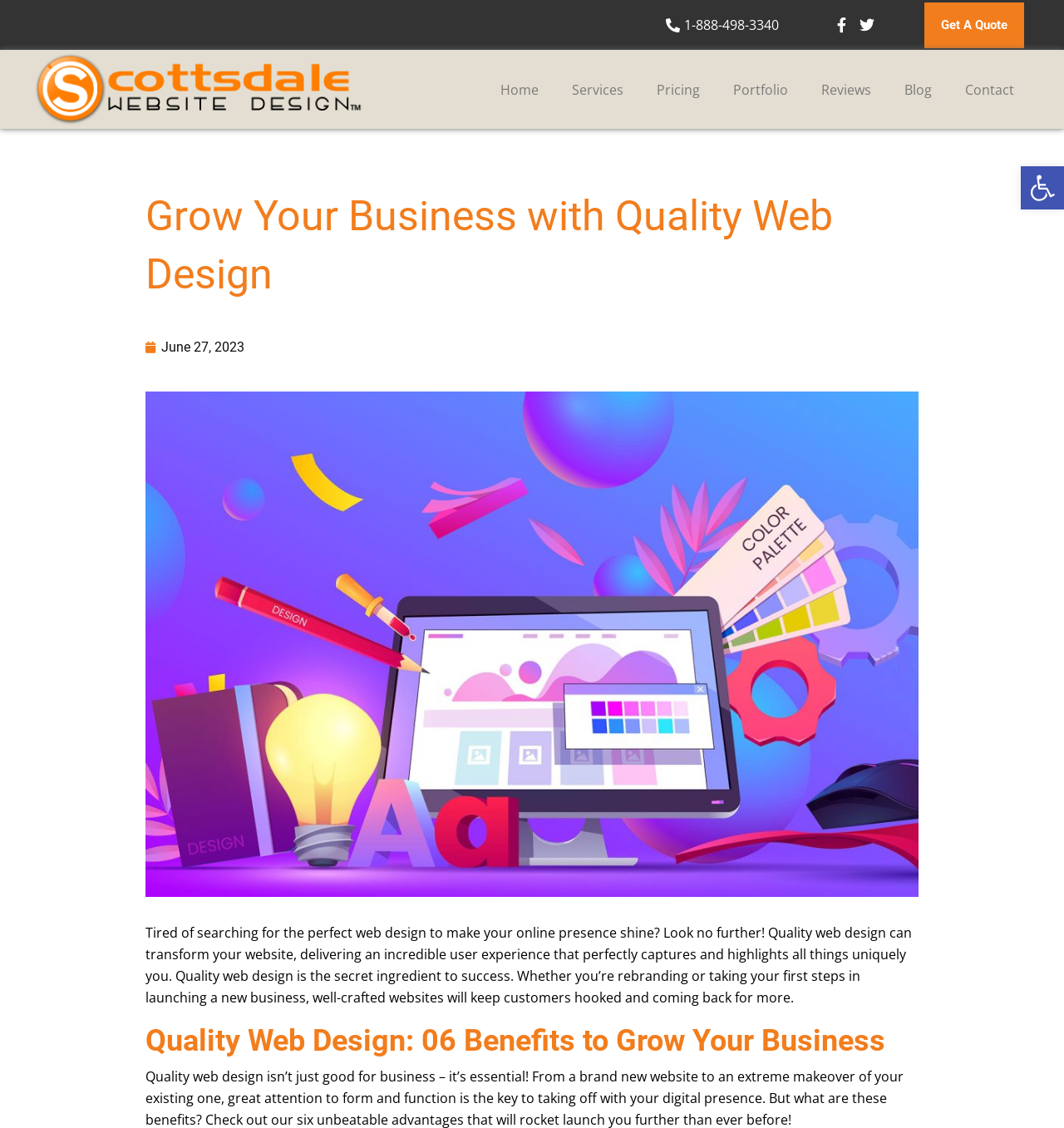How many social media links are on the top right?
Refer to the image and answer the question using a single word or phrase.

2